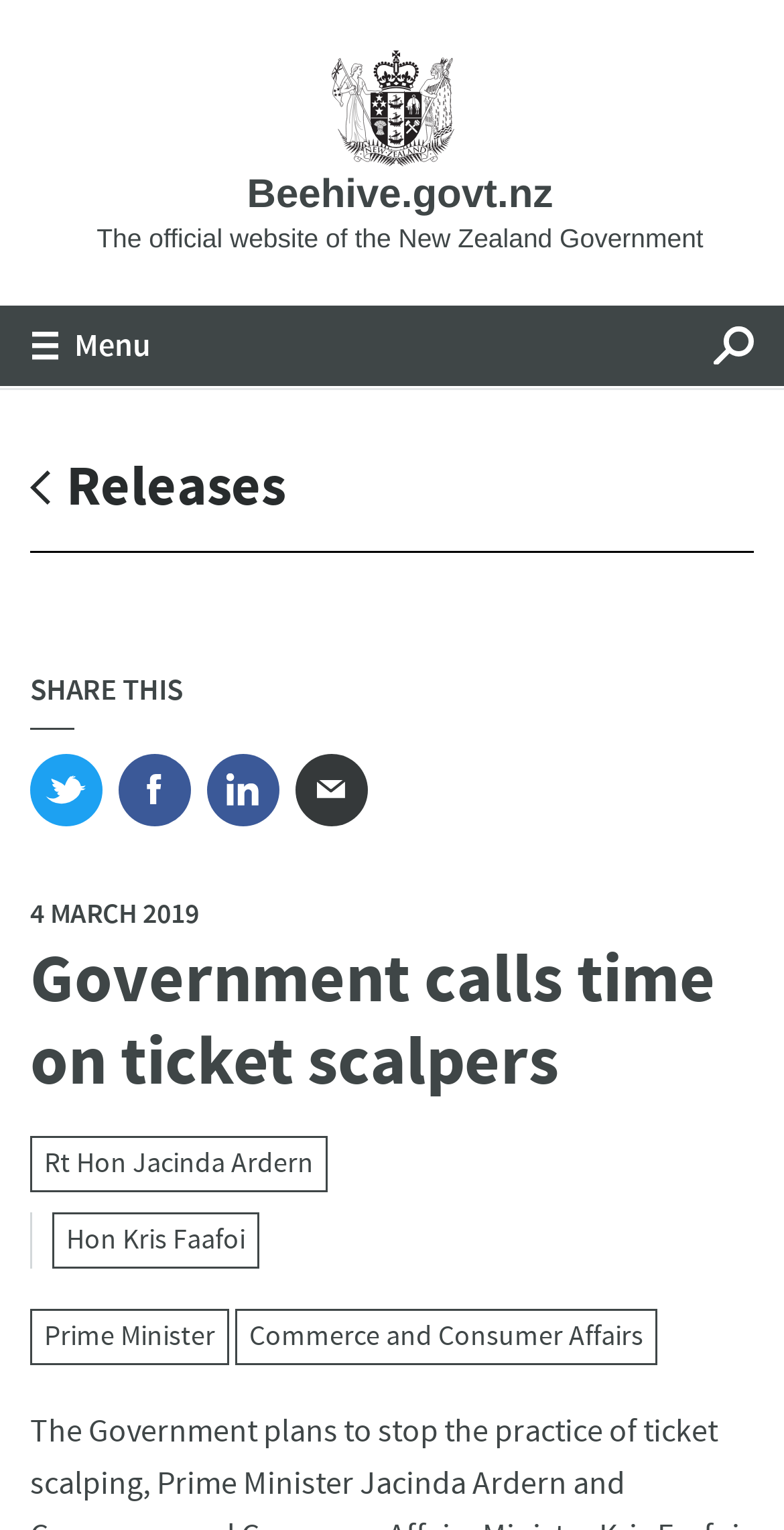Can you specify the bounding box coordinates of the area that needs to be clicked to fulfill the following instruction: "Search for something"?

[0.872, 0.199, 1.0, 0.252]